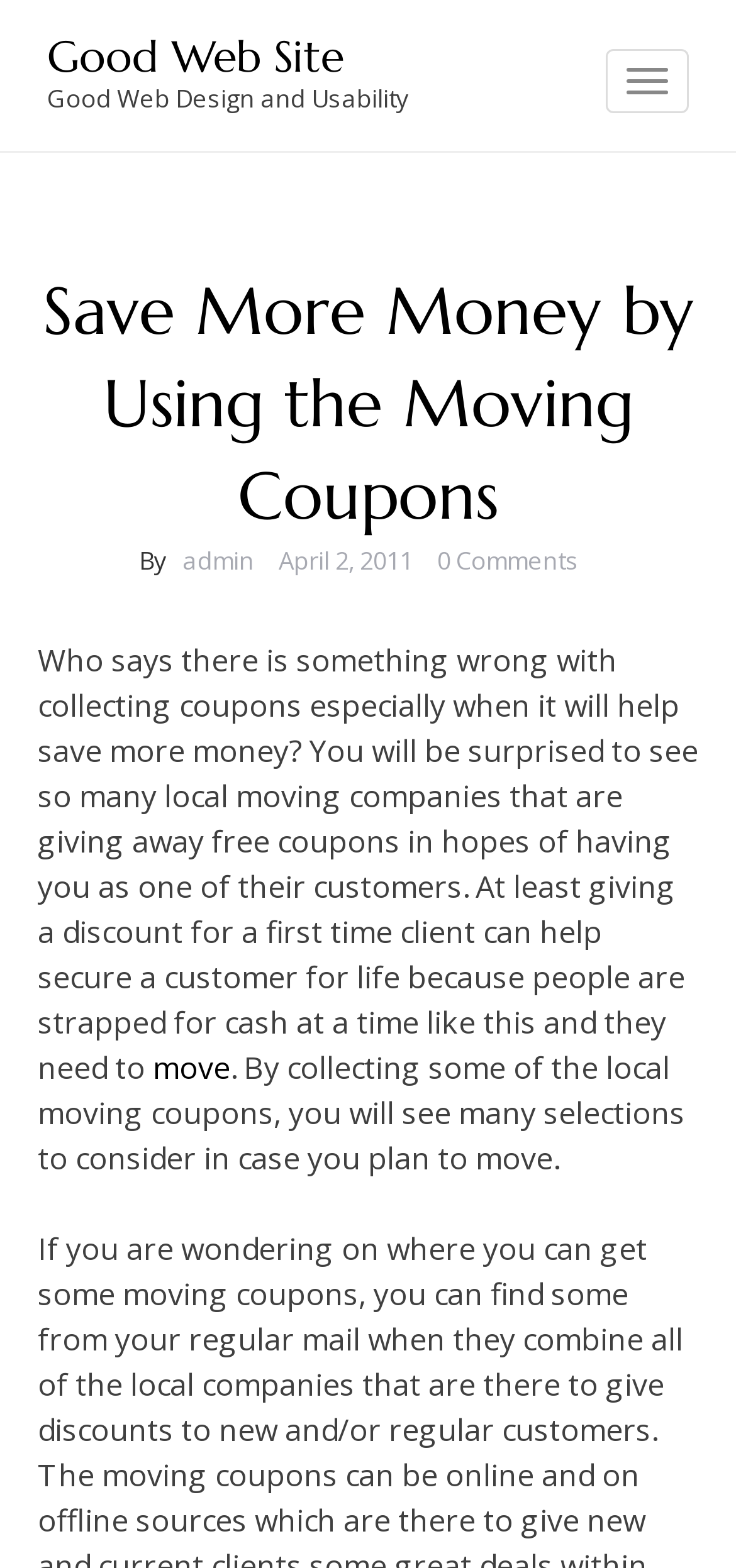What is the author's tone towards collecting coupons? Look at the image and give a one-word or short phrase answer.

positive